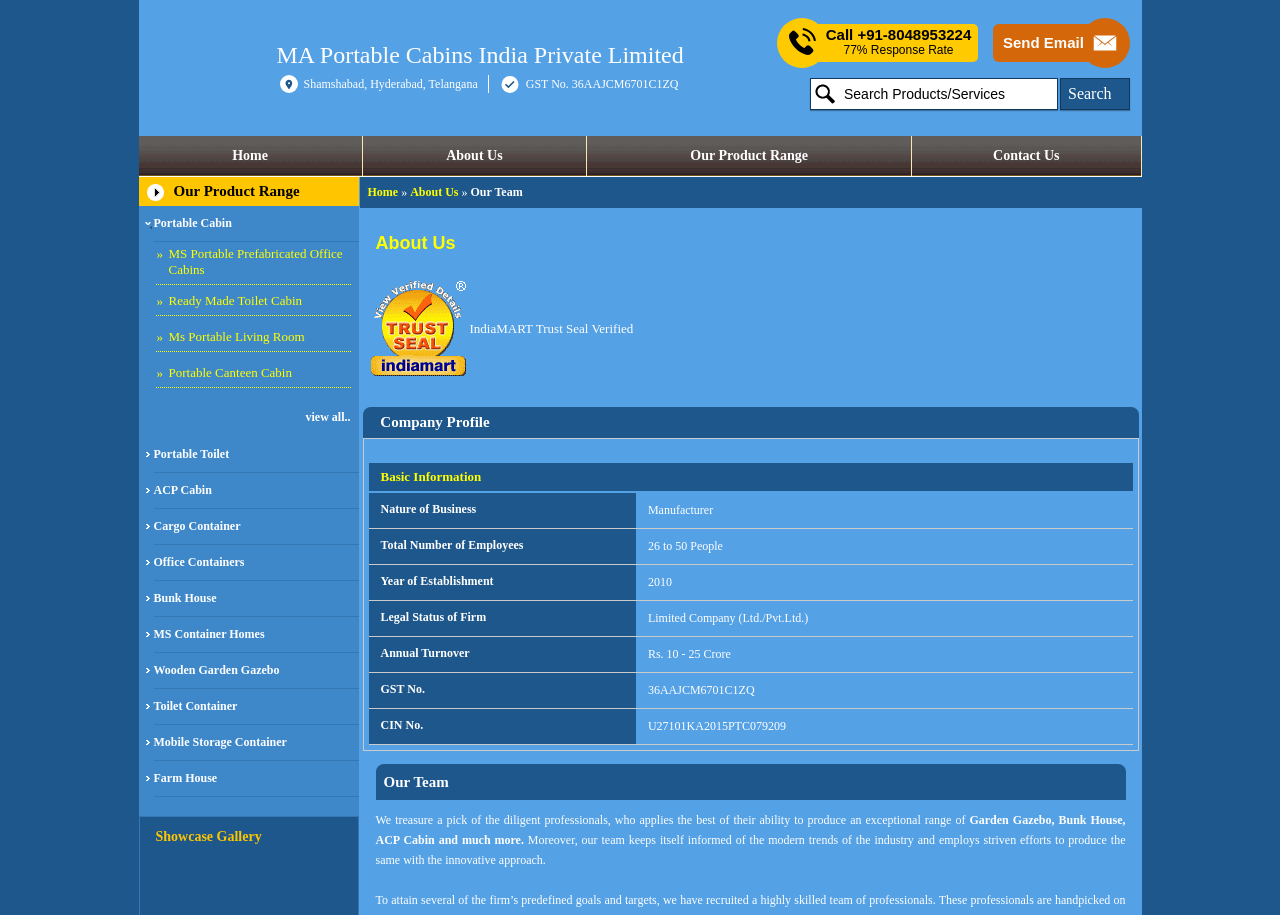Refer to the image and offer a detailed explanation in response to the question: How many employees does the company have?

The number of employees can be found in the 'Company Profile' section, under the 'Basic Information' table, where it is listed as '26 to 50 People'.